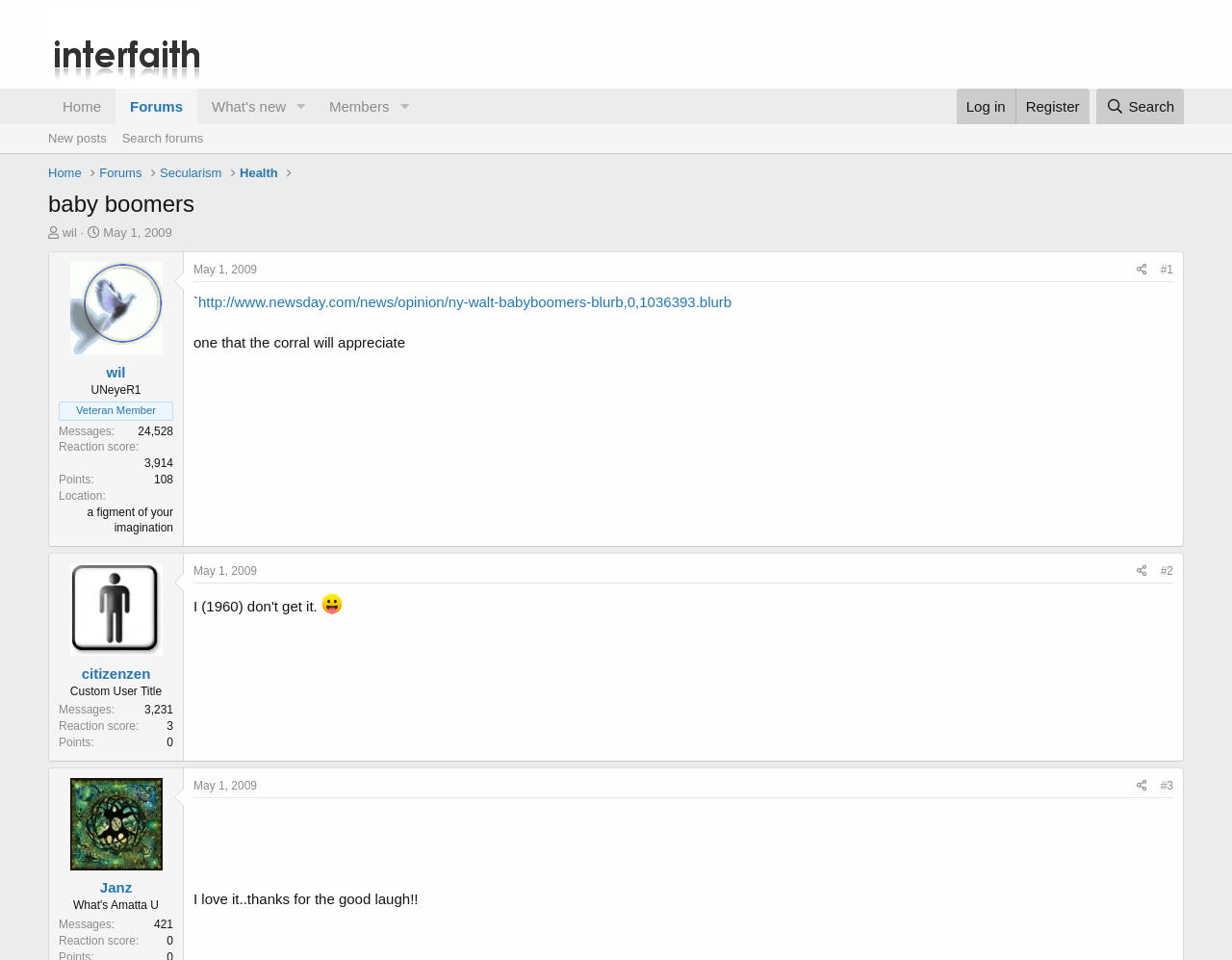Please use the details from the image to answer the following question comprehensively:
What is the reaction score of citizenzen?

The reaction score of citizenzen can be found in the DescriptionListDetail element with the text '3', which is located in the section describing citizenzen's profile information.